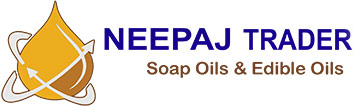Give a detailed account of everything present in the image.

The image prominently features the logo of "Neepaj Trader," a company specializing in soap oils and edible oils. The logo showcases a stylized drop of oil, conveyed in a golden hue, which symbolizes their focus on oil-based products. Surrounding the droplet are swirling arrows, suggesting both the cycle of production and the versatility of their offerings. The company name, "NEEPAJ TRADER," is displayed in bold blue letters, emphasizing strength and reliability, while the slogan "Soap Oils & Edible Oils" appears in a lighter brown, complementing the overall design and hinting at the dual nature of their product range. This logo embodies quality and professionalism in the oil trading industry.